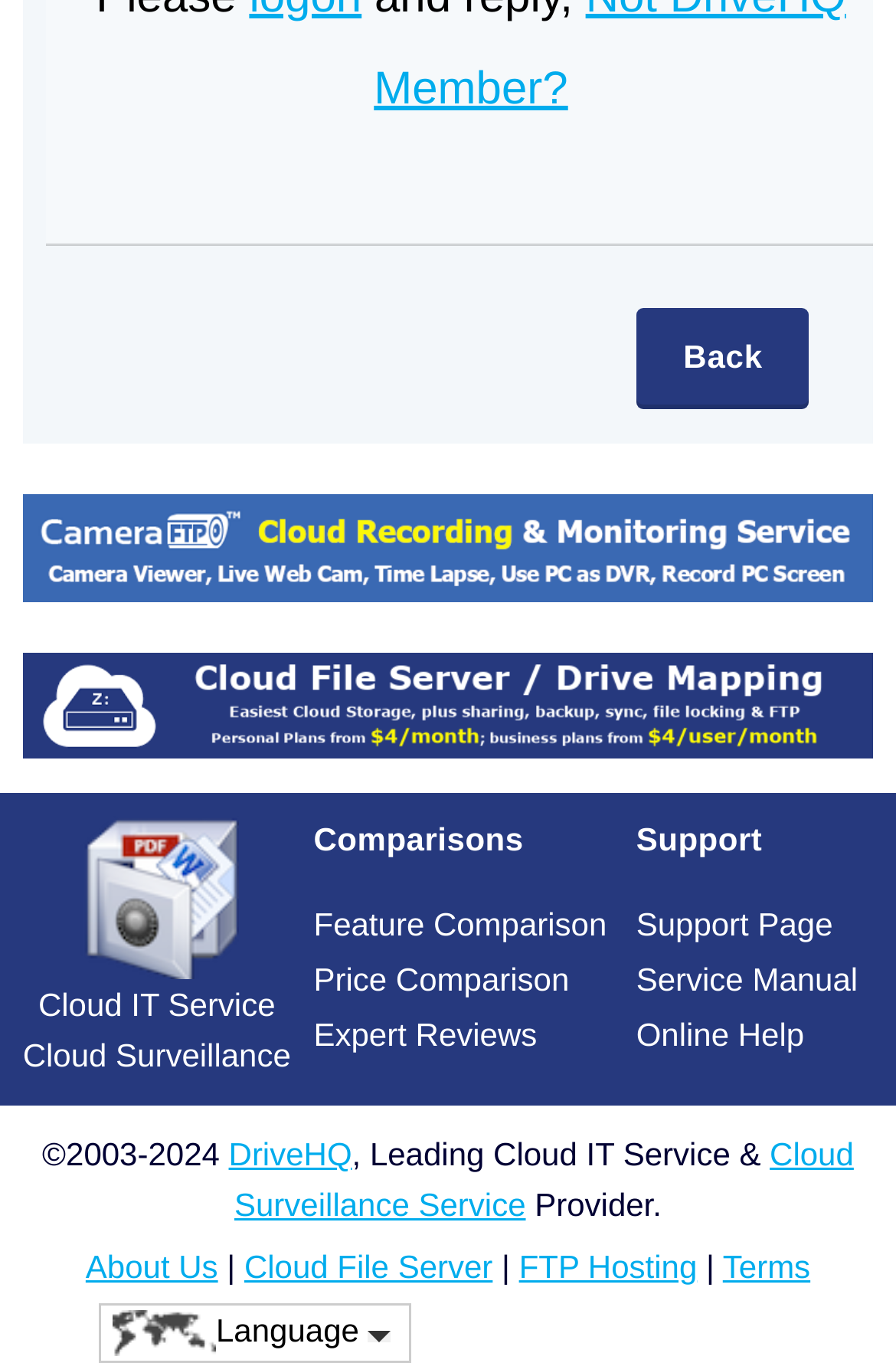Carefully examine the image and provide an in-depth answer to the question: What is the company's copyright period?

The copyright period is mentioned at the bottom of the webpage as '©2003-2024', indicating that the company has been in operation since 2003 and has maintained its copyright until 2024.